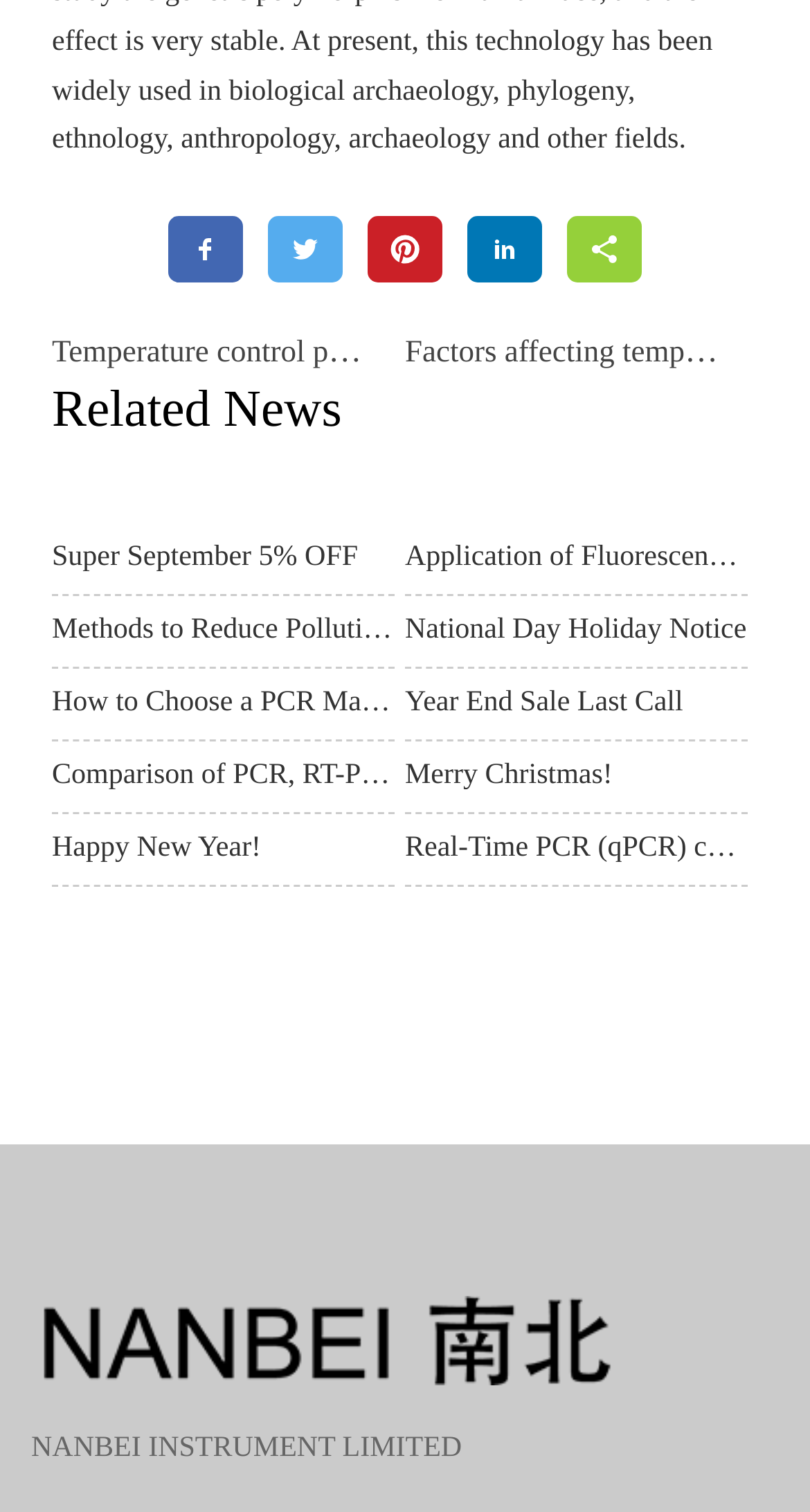What is the company name at the bottom of the webpage?
Refer to the image and give a detailed response to the question.

I looked at the bottom of the webpage and found the company name 'NANBEI INSTRUMENT LIMITED' displayed as a static text.